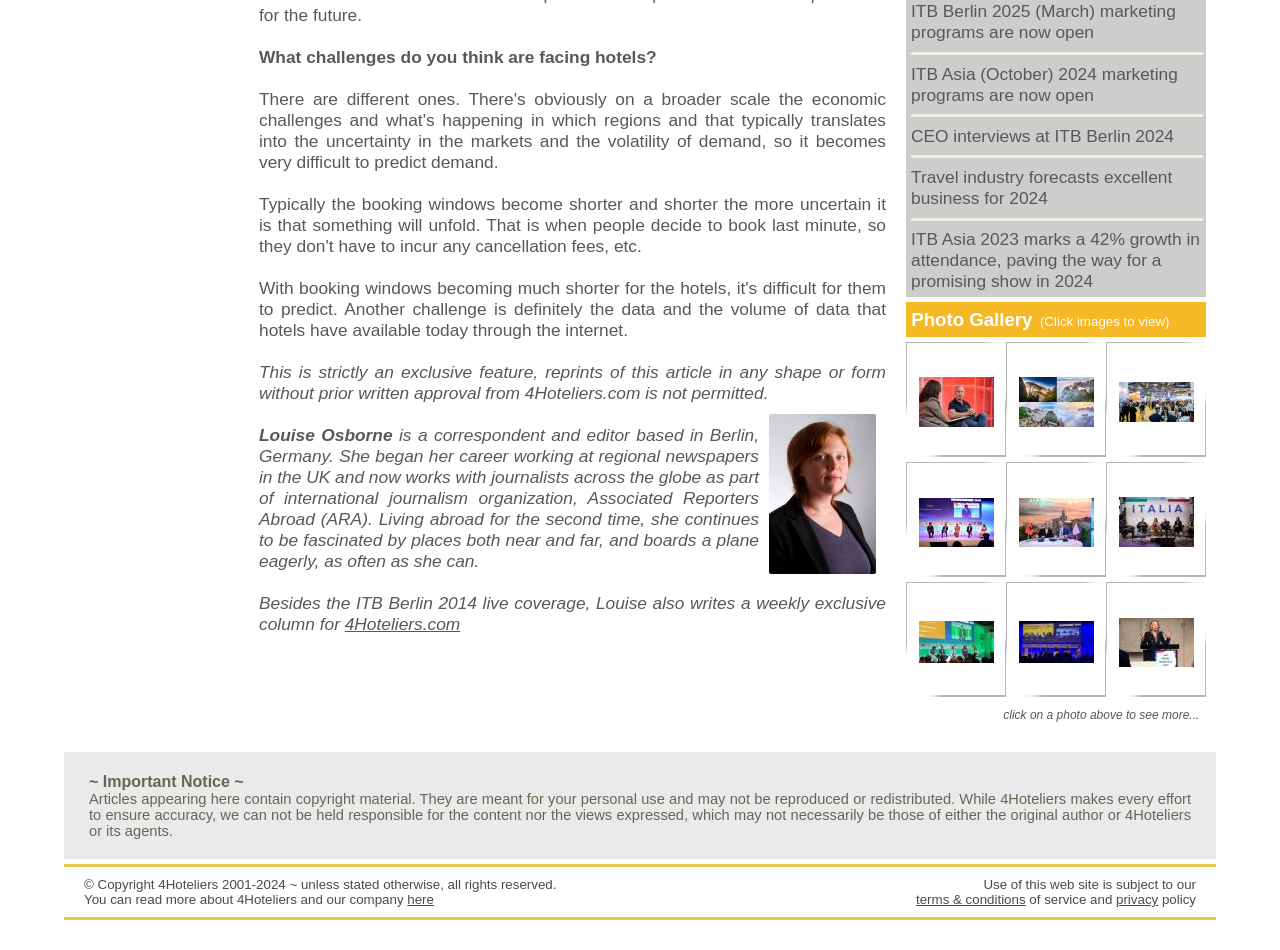Please provide the bounding box coordinates for the UI element as described: "privacy". The coordinates must be four floats between 0 and 1, represented as [left, top, right, bottom].

[0.872, 0.939, 0.905, 0.955]